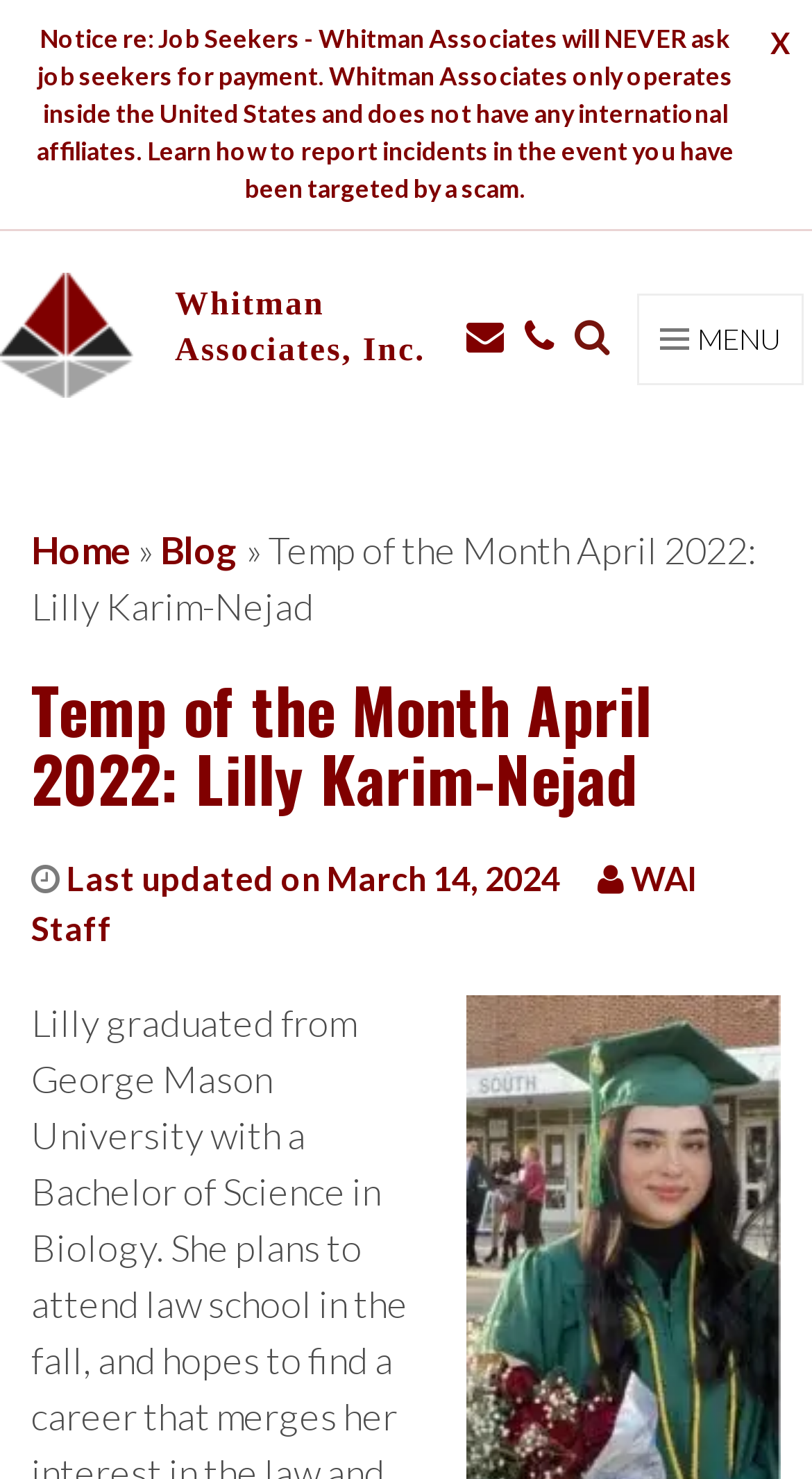Show the bounding box coordinates of the region that should be clicked to follow the instruction: "Go to the Home page."

[0.038, 0.356, 0.162, 0.387]